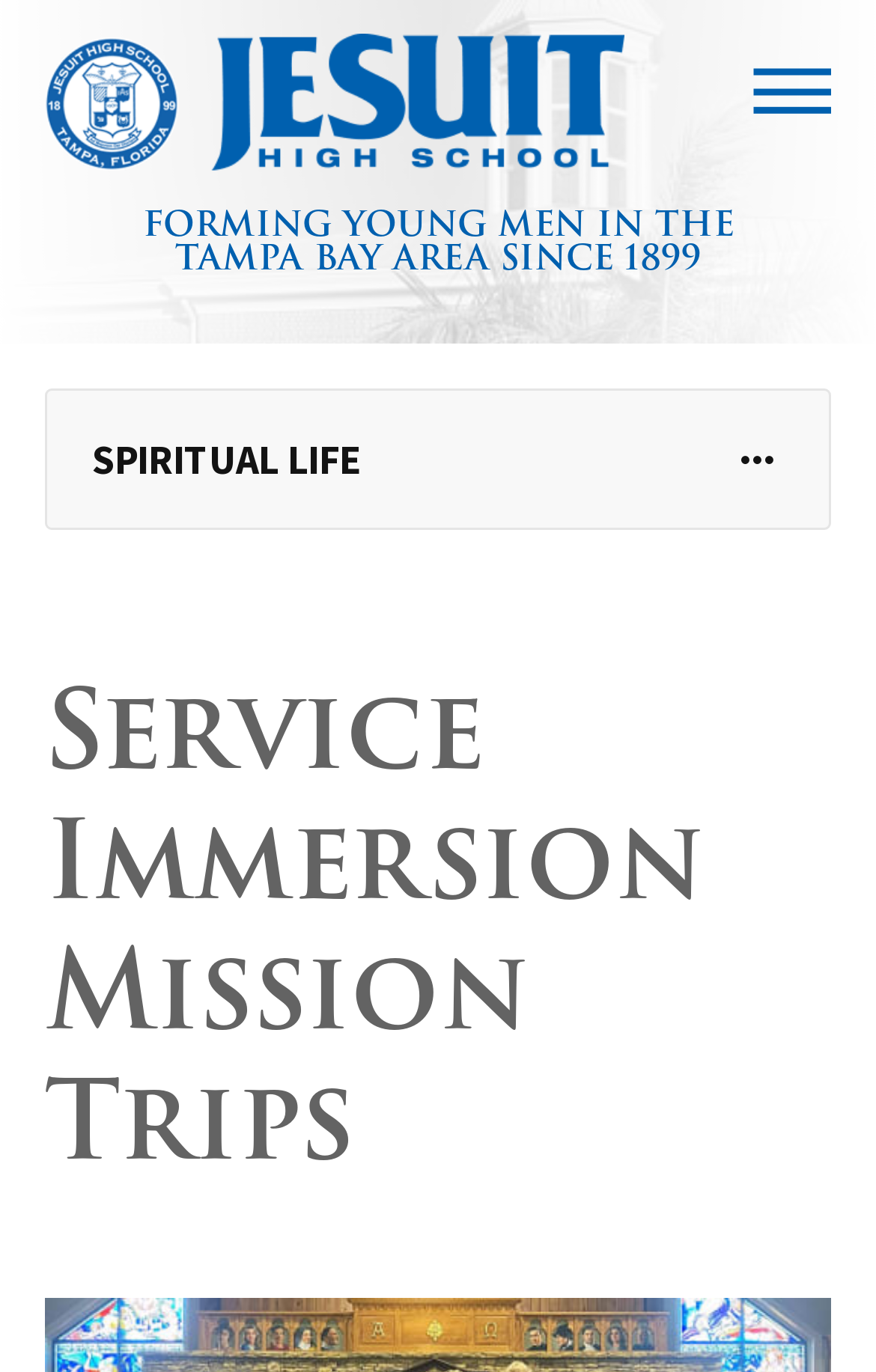Please examine the image and answer the question with a detailed explanation:
What is the purpose of the button at the top right?

The button at the top right has the text 'Open Menu', indicating that it is used to open a menu or navigation section.